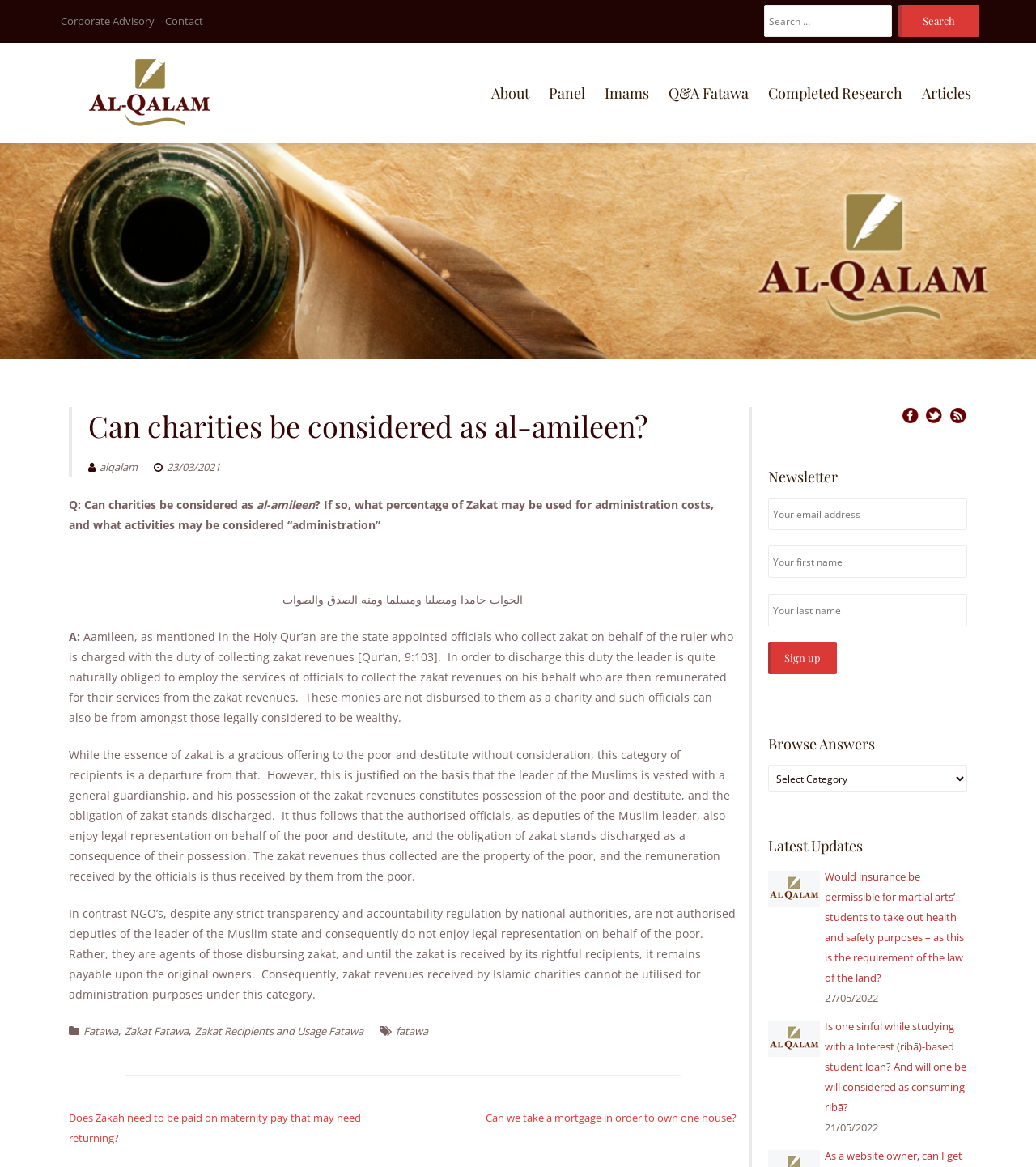Find the main header of the webpage and produce its text content.

Can charities be considered as al-amileen?